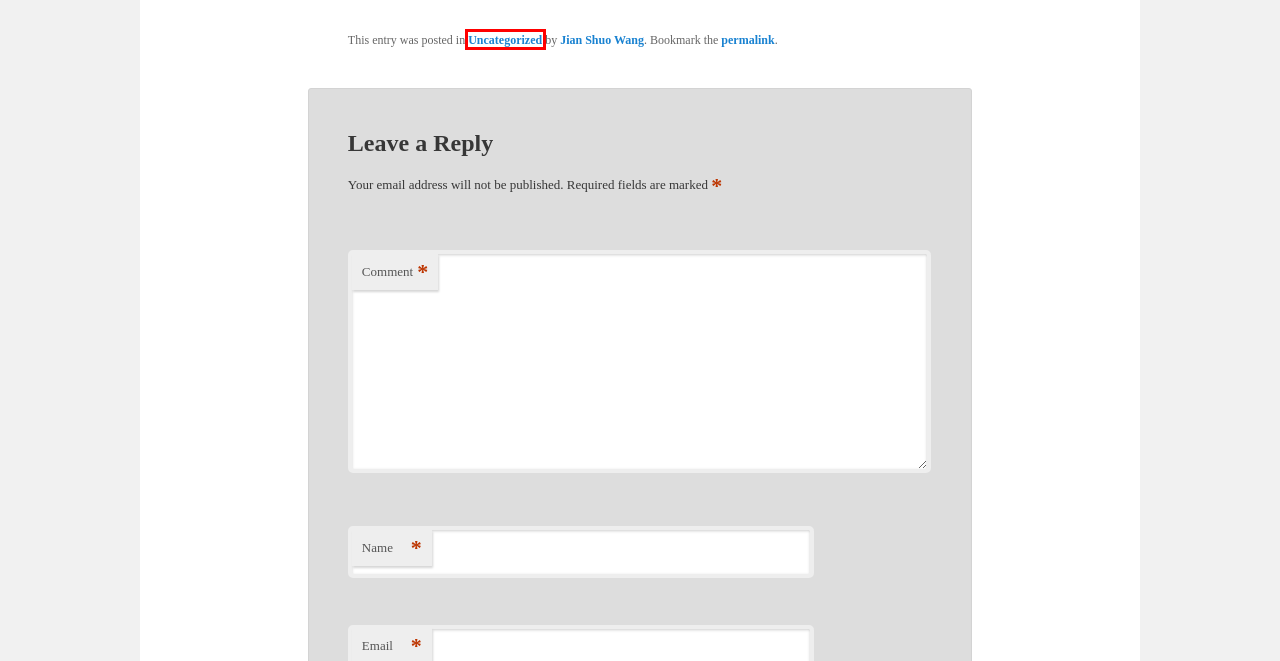Observe the webpage screenshot and focus on the red bounding box surrounding a UI element. Choose the most appropriate webpage description that corresponds to the new webpage after clicking the element in the bounding box. Here are the candidates:
A. Jian Shuo Wang | Wangjianshuo's Blog
B. Living in Shanghai | Wangjianshuo's Blog
C. Blog Tool, Publishing Platform, and CMS – WordPress.org
D. Uncategorized | Wangjianshuo's Blog
E. About | Wangjianshuo's Blog
F. Happiness | Wangjianshuo's Blog
G. My Rome | Wangjianshuo's Blog
H. Wangjianshuo's Blog | Events (in Shanghai) that affect my life (and others')

D